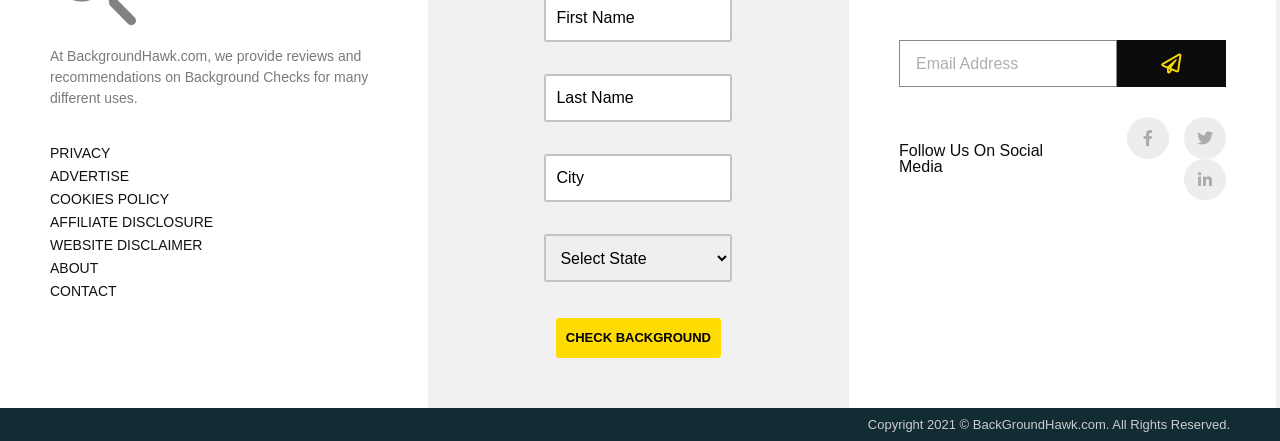Identify the bounding box coordinates of the HTML element based on this description: "Website Disclaimer".

[0.039, 0.533, 0.295, 0.578]